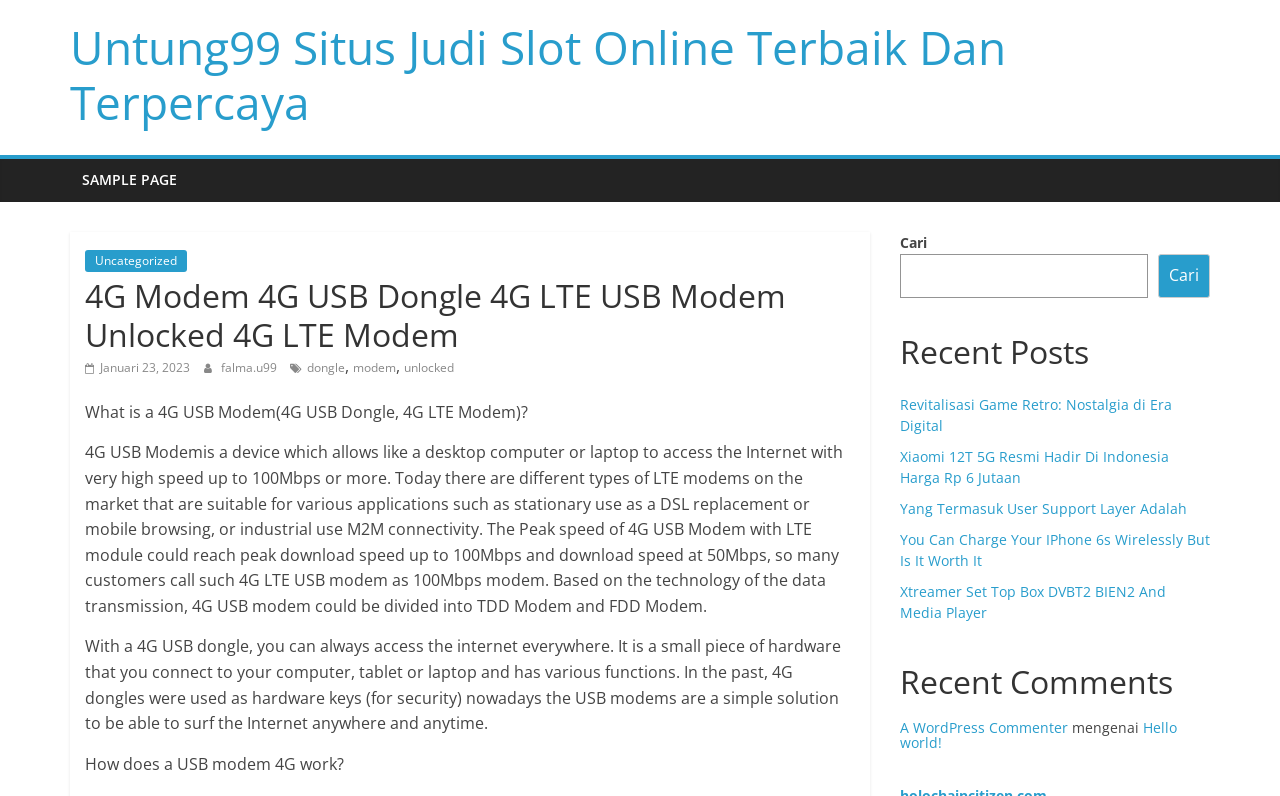Offer an in-depth caption of the entire webpage.

The webpage appears to be a blog or article page with a mix of navigation, content, and widgets. At the top, there is a heading that reads "Untung99 Situs Judi Slot Online Terbaik Dan Terpercaya" which is also a link. Below it, there are several links, including "SAMPLE PAGE" and "Uncategorized", which are likely navigation links.

The main content of the page is divided into sections. The first section has a heading that reads "4G Modem 4G USB Dongle 4G LTE USB Modem Unlocked 4G LTE Modem" and is followed by a series of links and text, including "What is a 4G USB Modem(4G USB Dongle, 4G LTE Modem)?" which is a question that is answered in the subsequent text. The text explains what a 4G USB modem is, its functions, and its capabilities.

Below the main content, there are three columns of widgets. The first column has a search box with a button labeled "Cari" (which means "Search" in Indonesian). The second column has a heading that reads "Recent Posts" and lists several article titles with links. The third column has a heading that reads "Recent Comments" and lists a single comment with a link to the commenter's profile.

At the very bottom of the page, there is a footer section with a link to a WordPress commenter and a link to an article titled "Hello world!".